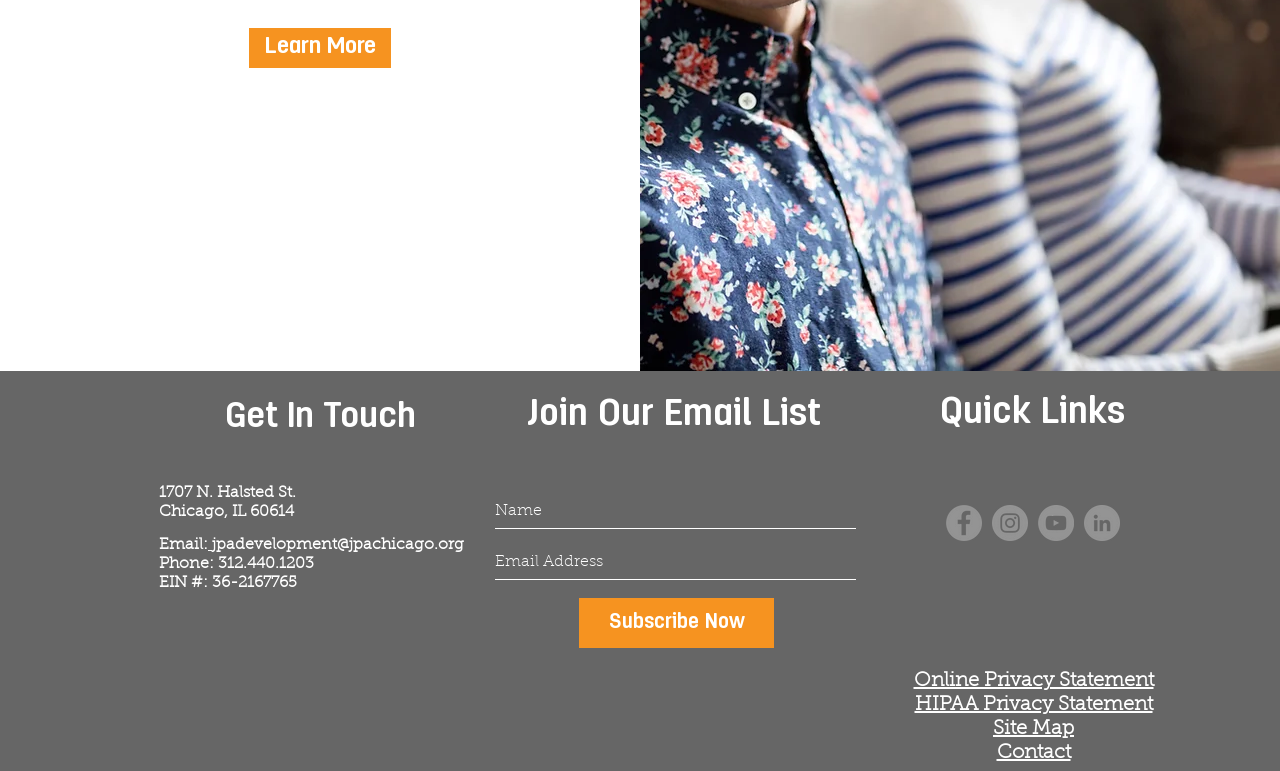Using the provided element description: "aria-label="Instagram"", identify the bounding box coordinates. The coordinates should be four floats between 0 and 1 in the order [left, top, right, bottom].

[0.775, 0.655, 0.803, 0.702]